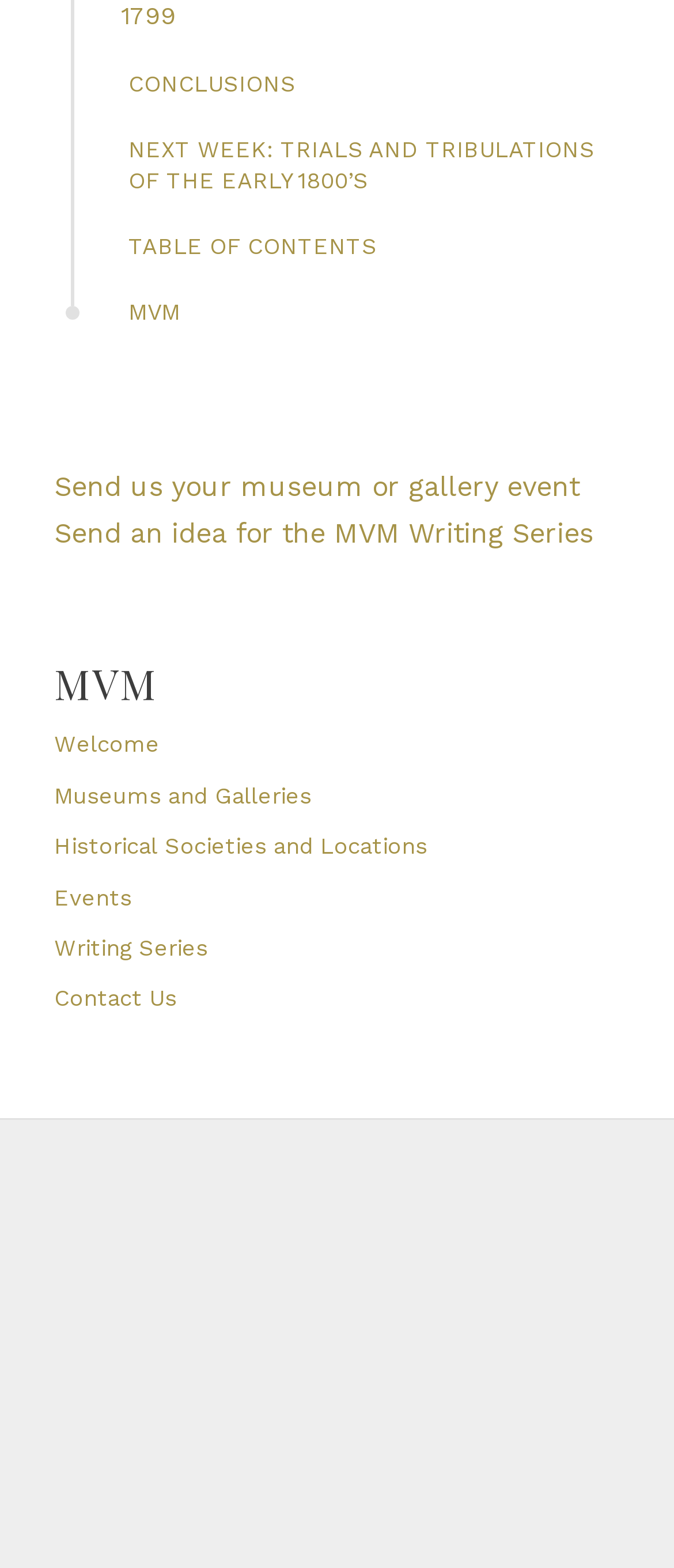Please mark the bounding box coordinates of the area that should be clicked to carry out the instruction: "send us your museum or gallery event".

[0.08, 0.3, 0.859, 0.321]